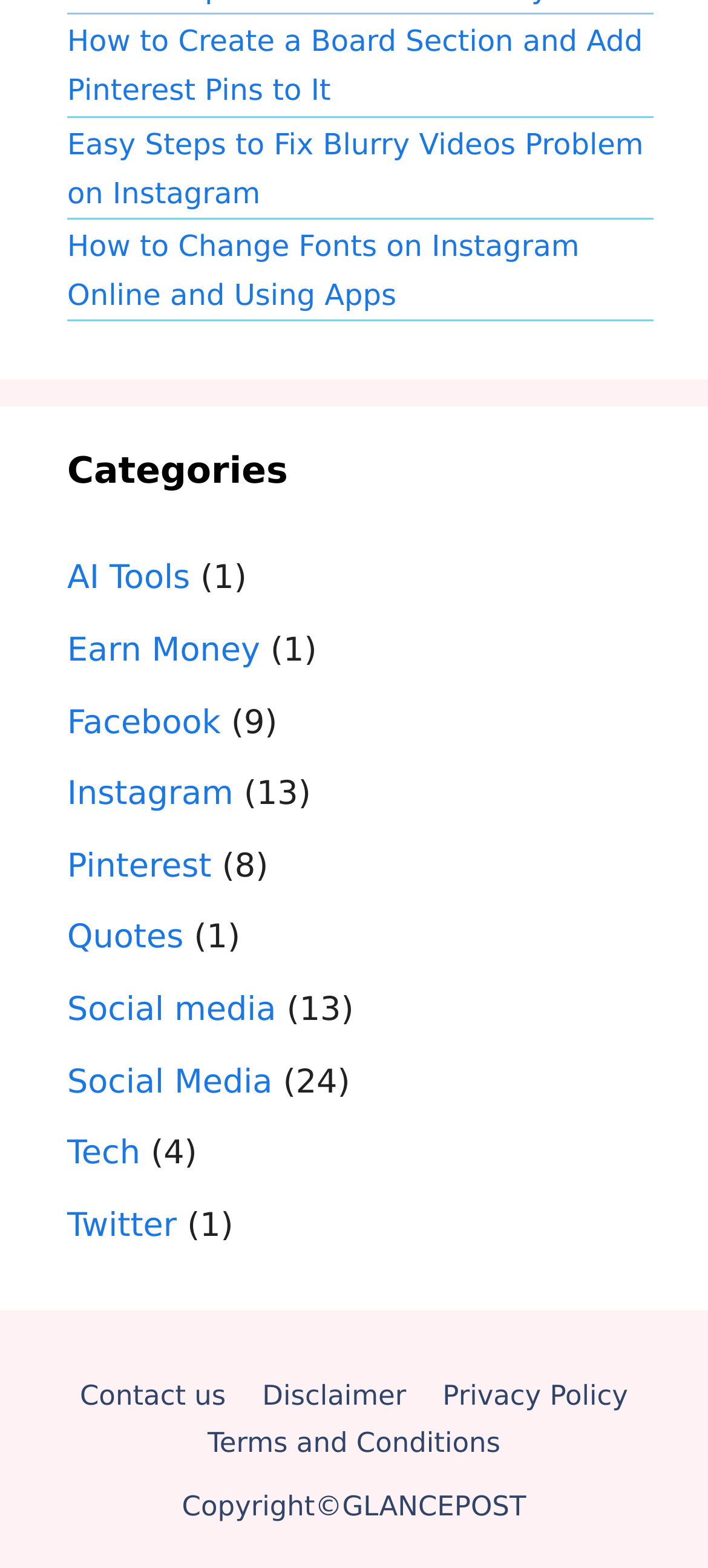Provide a one-word or short-phrase answer to the question:
What is the copyright information at the bottom of the webpage?

Copyright GLANCEPOST